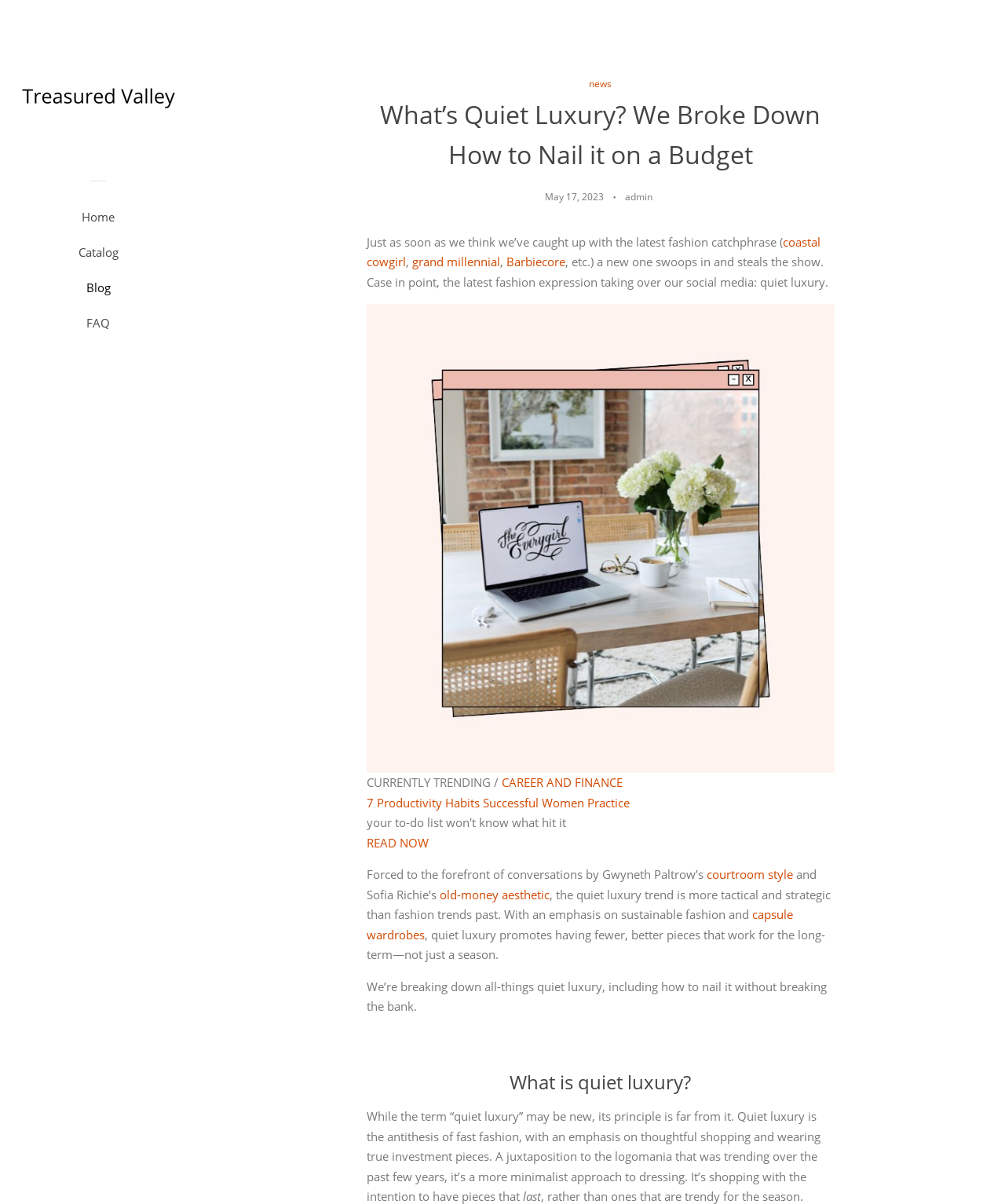What is the current trend being discussed?
Use the information from the image to give a detailed answer to the question.

Based on the webpage content, the current trend being discussed is quiet luxury, which is a fashion expression that emphasizes sustainable fashion and capsule wardrobes.